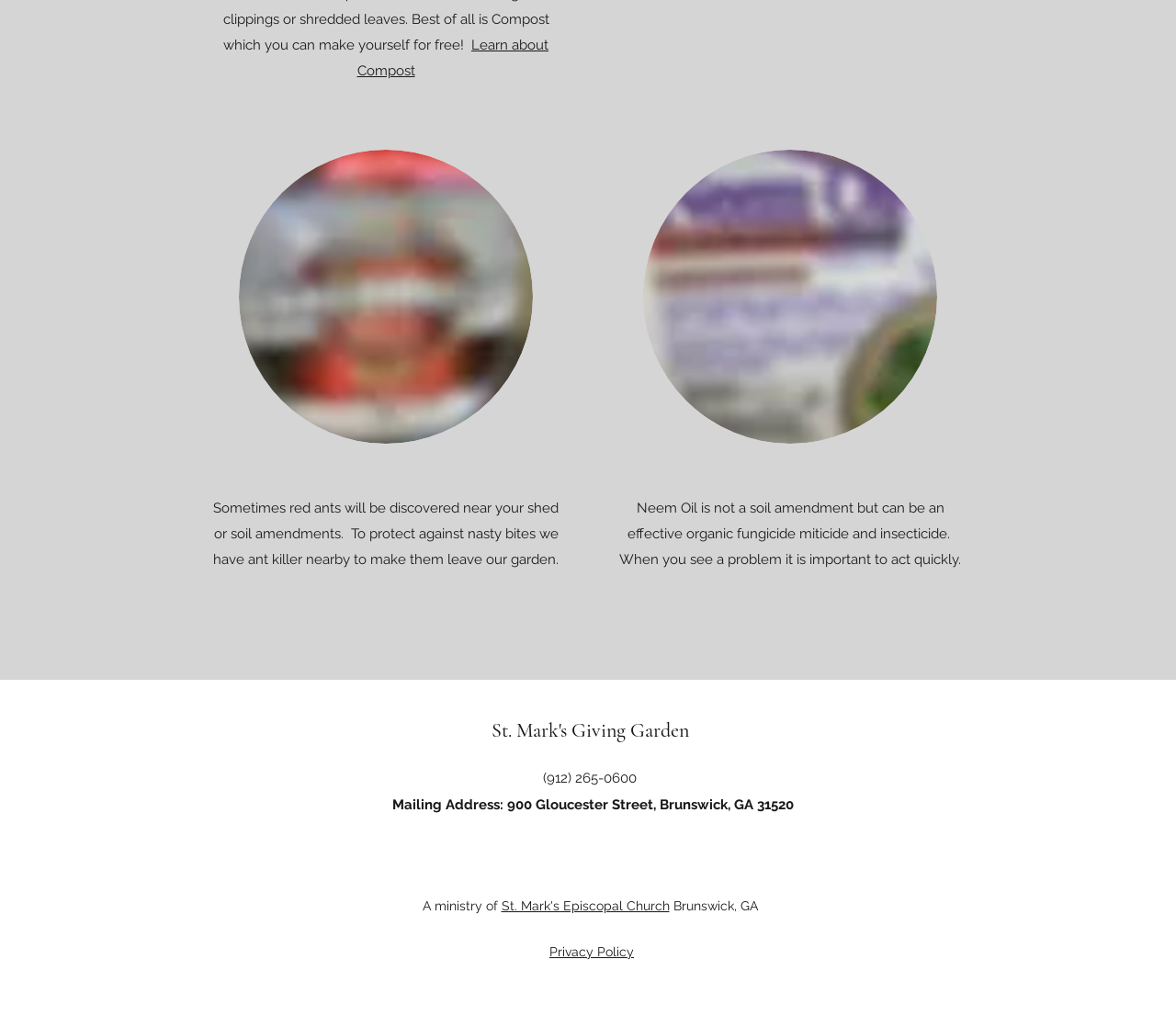Determine the bounding box for the described UI element: "Asia".

None